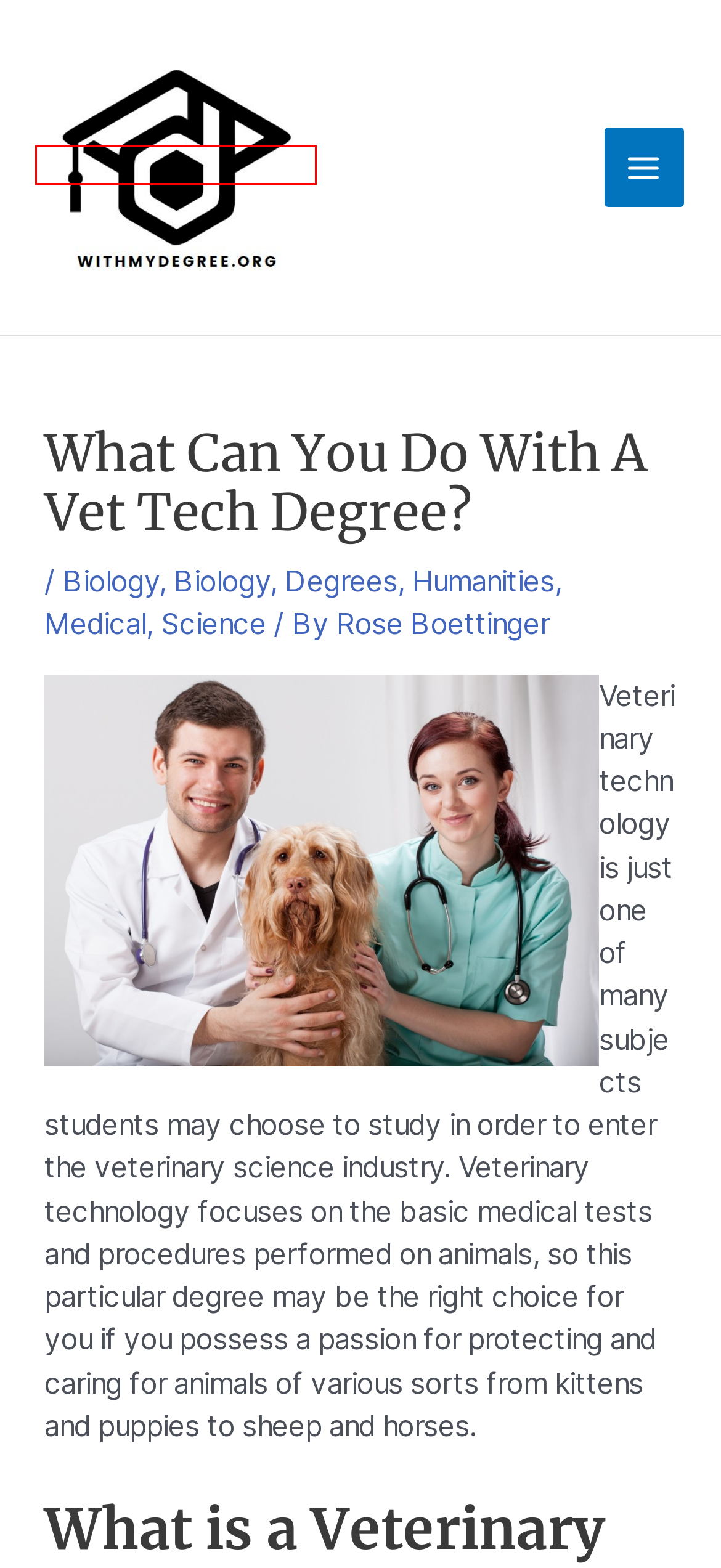You are presented with a screenshot of a webpage containing a red bounding box around a particular UI element. Select the best webpage description that matches the new webpage after clicking the element within the bounding box. Here are the candidates:
A. Degrees – WithMyDegree.org
B. Rose Boettinger – WithMyDegree.org
C. WithMyDegree.org – What will you do with your degree?
D. Humanities – WithMyDegree.org
E. Life Science – WithMyDegree.org
F. Science – WithMyDegree.org
G. Biology – WithMyDegree.org
H. Medical – WithMyDegree.org

C